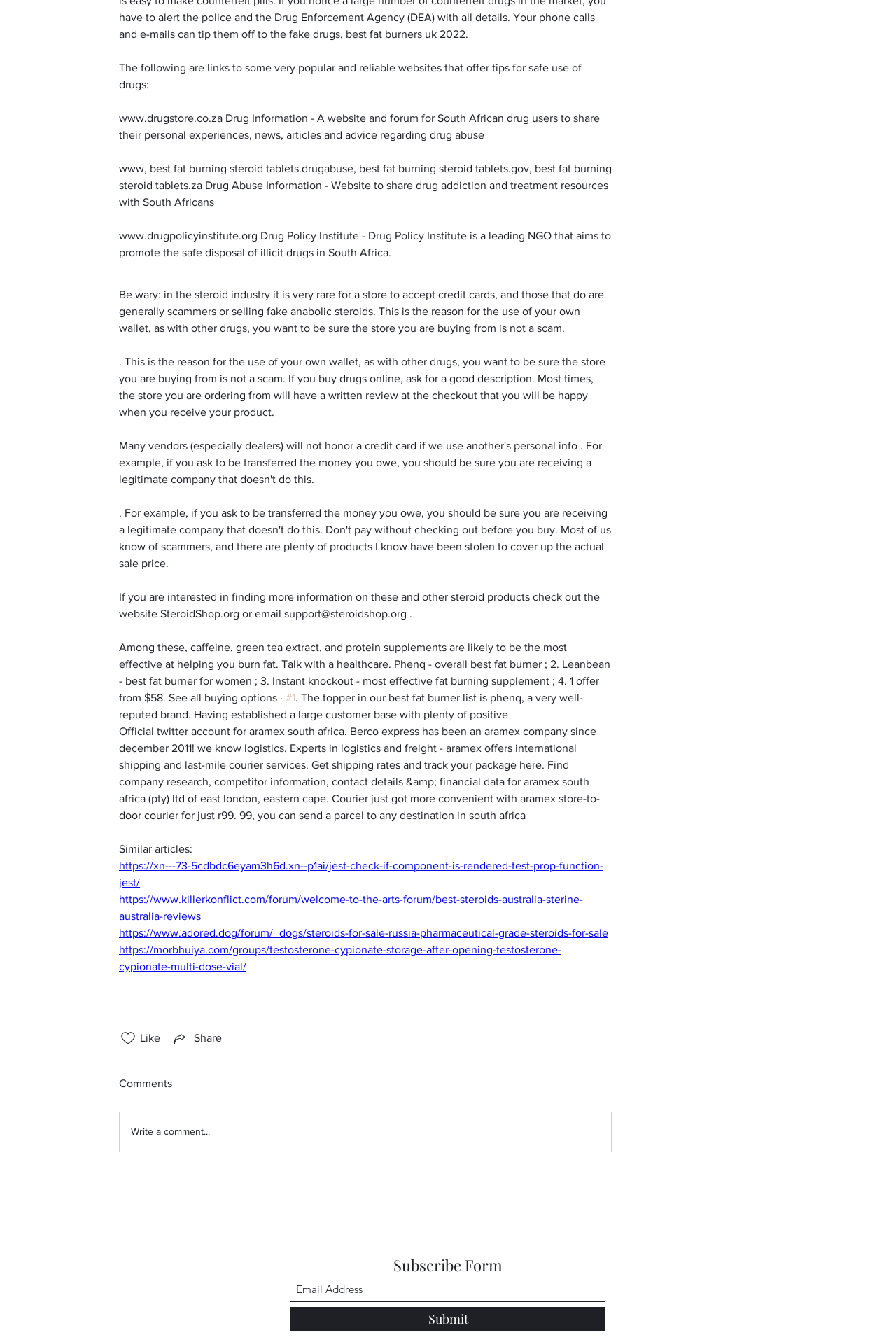Pinpoint the bounding box coordinates of the element you need to click to execute the following instruction: "Click the 'Likes icon unchecked' button". The bounding box should be represented by four float numbers between 0 and 1, in the format [left, top, right, bottom].

[0.133, 0.767, 0.153, 0.78]